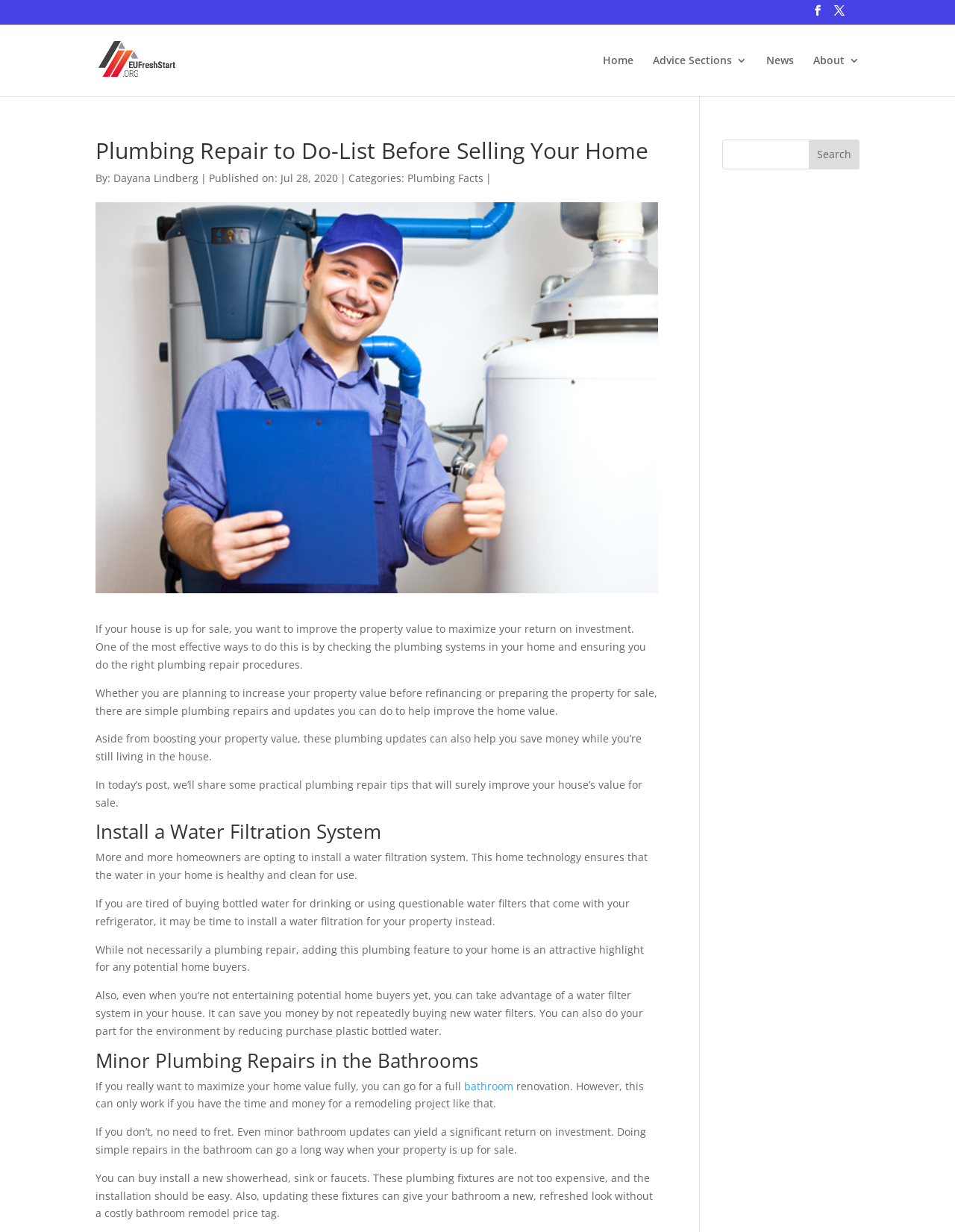Bounding box coordinates are given in the format (top-left x, top-left y, bottom-right x, bottom-right y). All values should be floating point numbers between 0 and 1. Provide the bounding box coordinate for the UI element described as: alt="EU Fresh Start"

[0.103, 0.042, 0.219, 0.053]